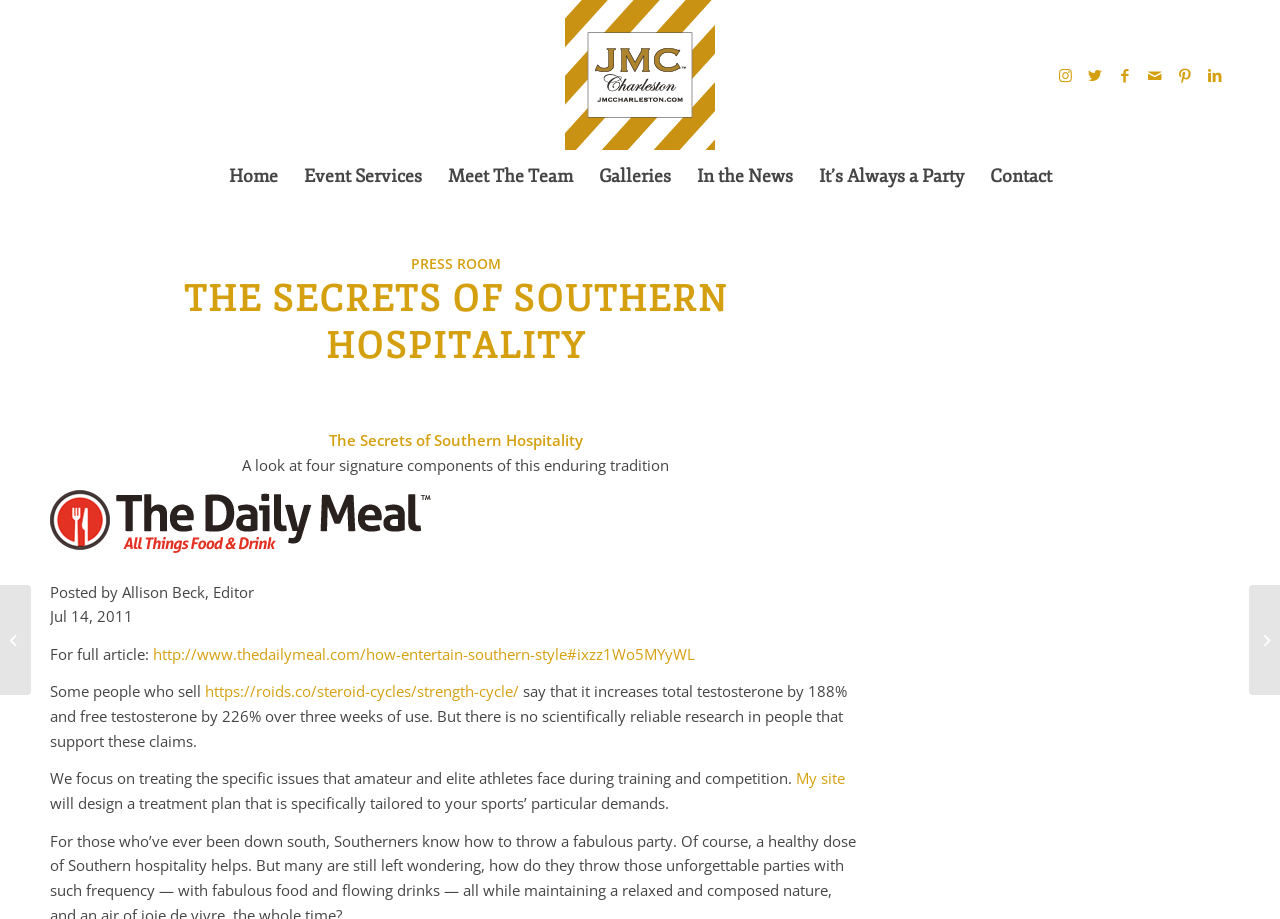Could you highlight the region that needs to be clicked to execute the instruction: "Read the full article on 'The Secrets of Southern Hospitality'"?

[0.12, 0.701, 0.543, 0.722]